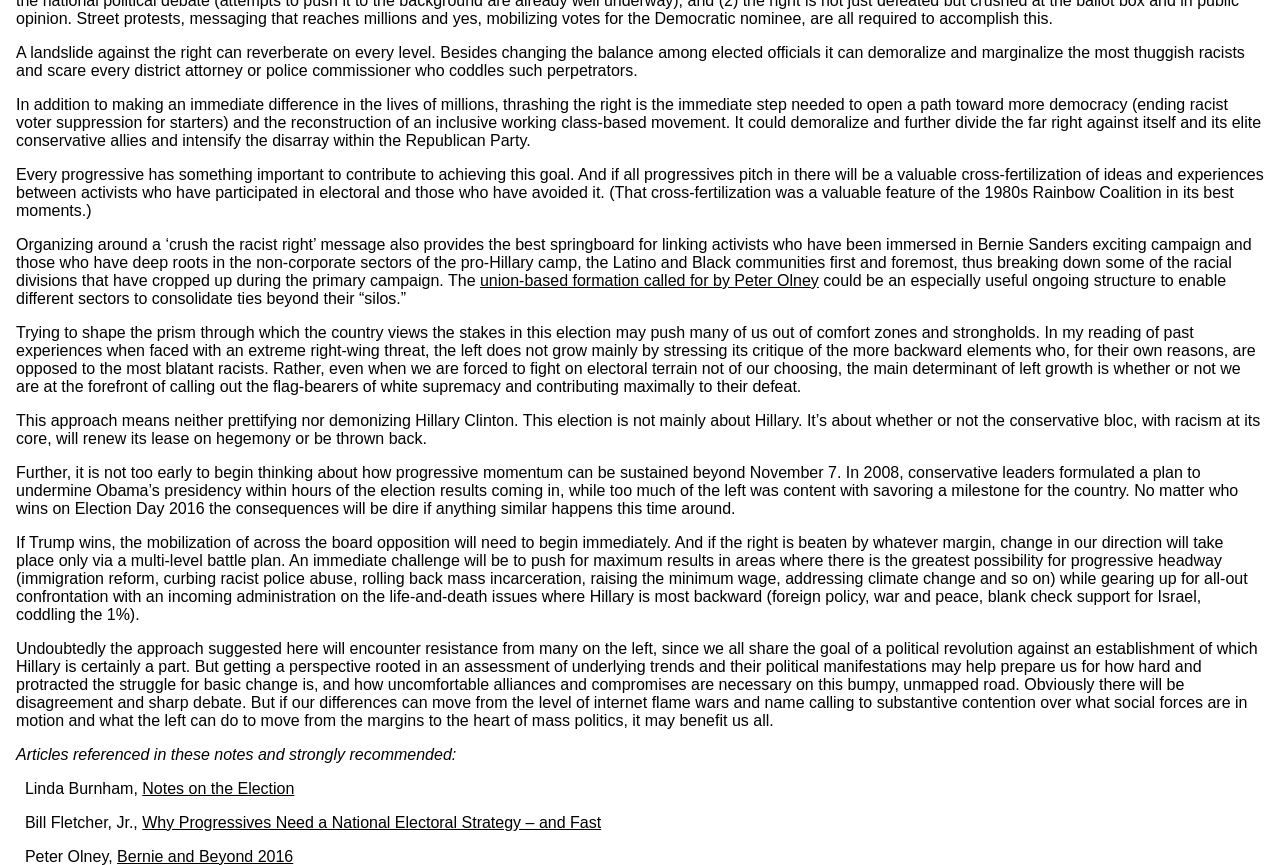What is the purpose of the 'union-based formation' mentioned in the article?
Using the visual information, reply with a single word or short phrase.

To consolidate ties between different sectors